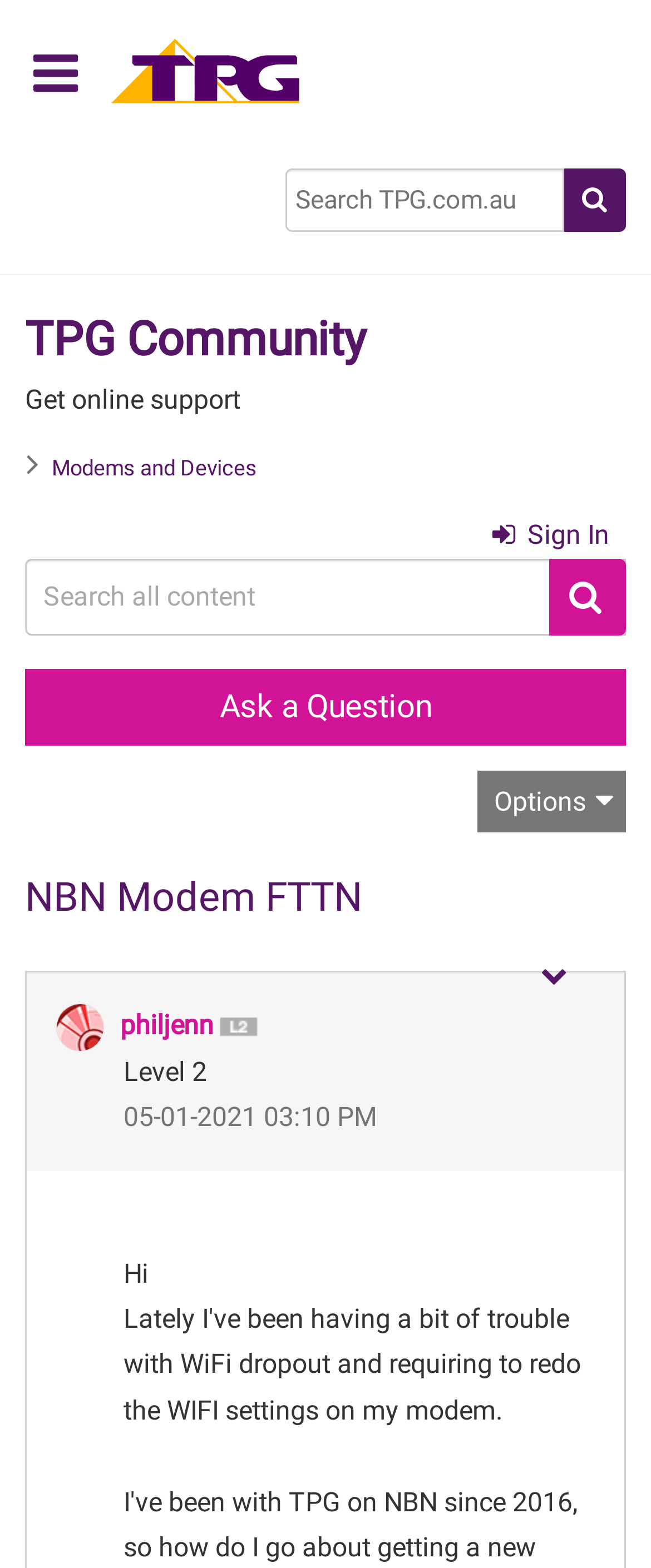Please mark the clickable region by giving the bounding box coordinates needed to complete this instruction: "Learn about How to order".

None